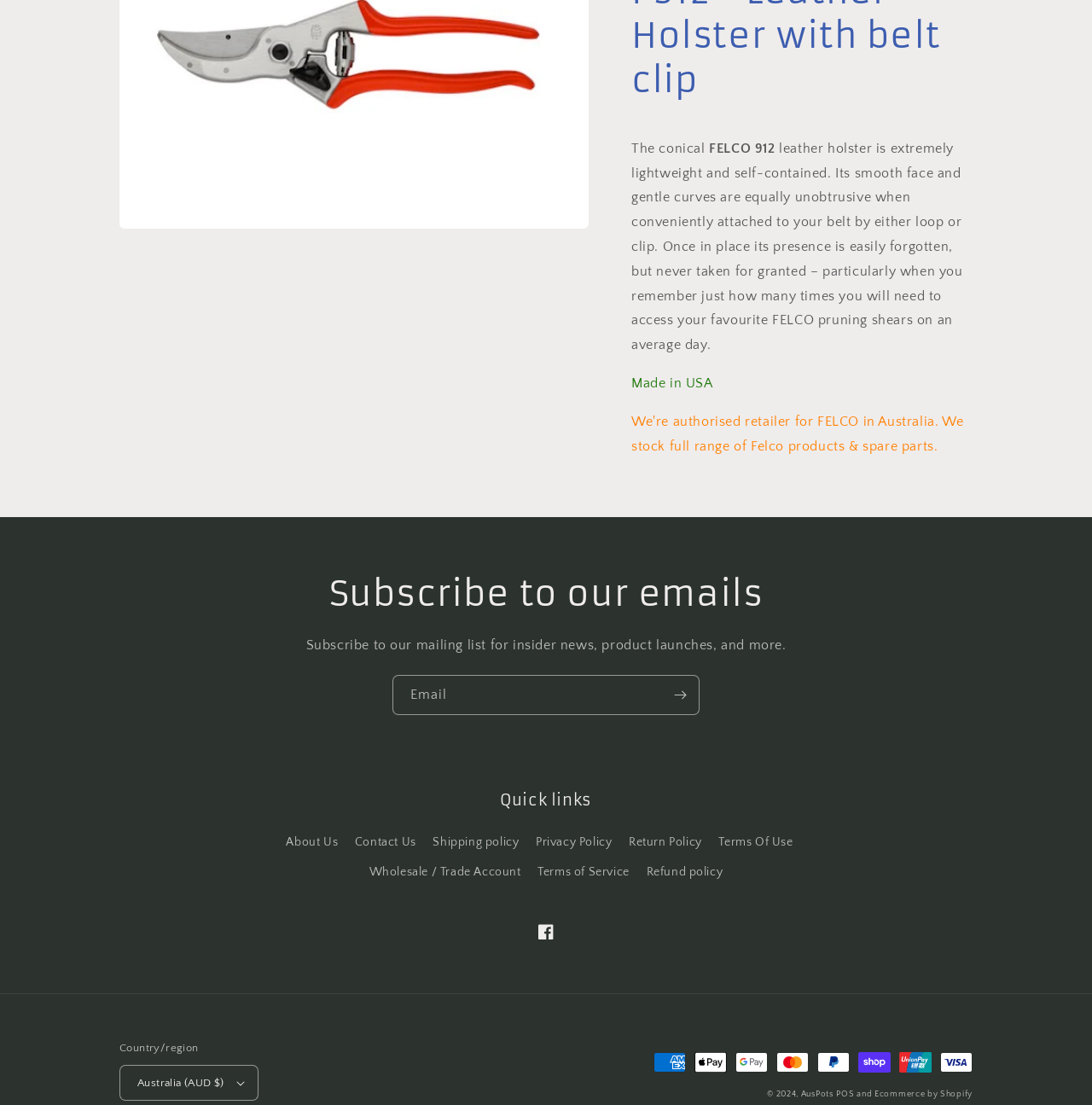Please identify the bounding box coordinates of the element's region that should be clicked to execute the following instruction: "Learn about the company". The bounding box coordinates must be four float numbers between 0 and 1, i.e., [left, top, right, bottom].

[0.262, 0.753, 0.31, 0.776]